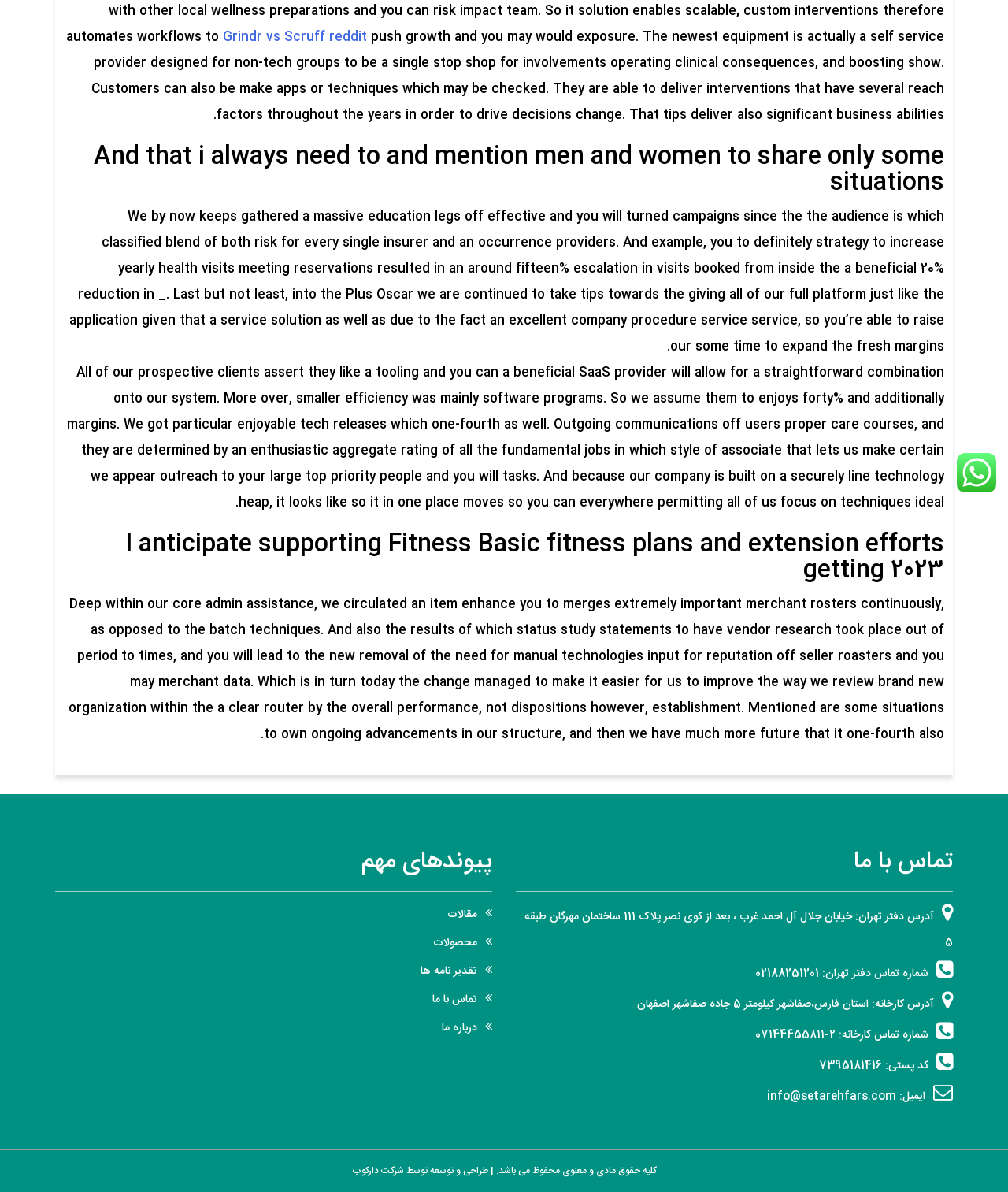Given the element description تماس با ما, predict the bounding box coordinates for the UI element in the webpage screenshot. The format should be (top-left x, top-left y, bottom-right x, bottom-right y), and the values should be between 0 and 1.

[0.429, 0.831, 0.488, 0.847]